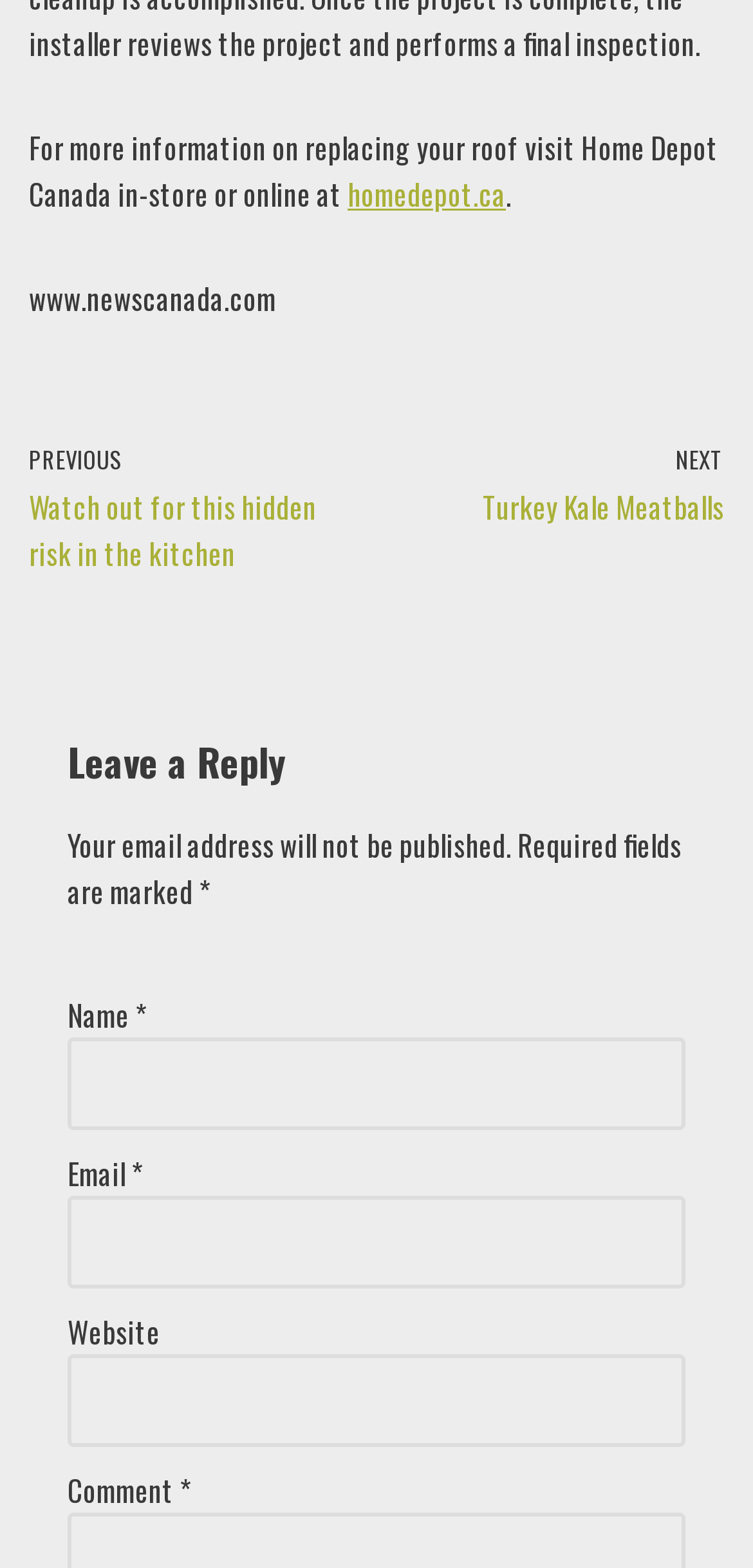For the following element description, predict the bounding box coordinates in the format (top-left x, top-left y, bottom-right x, bottom-right y). All values should be floating point numbers between 0 and 1. Description: parent_node: Name * name="author"

[0.09, 0.662, 0.91, 0.721]